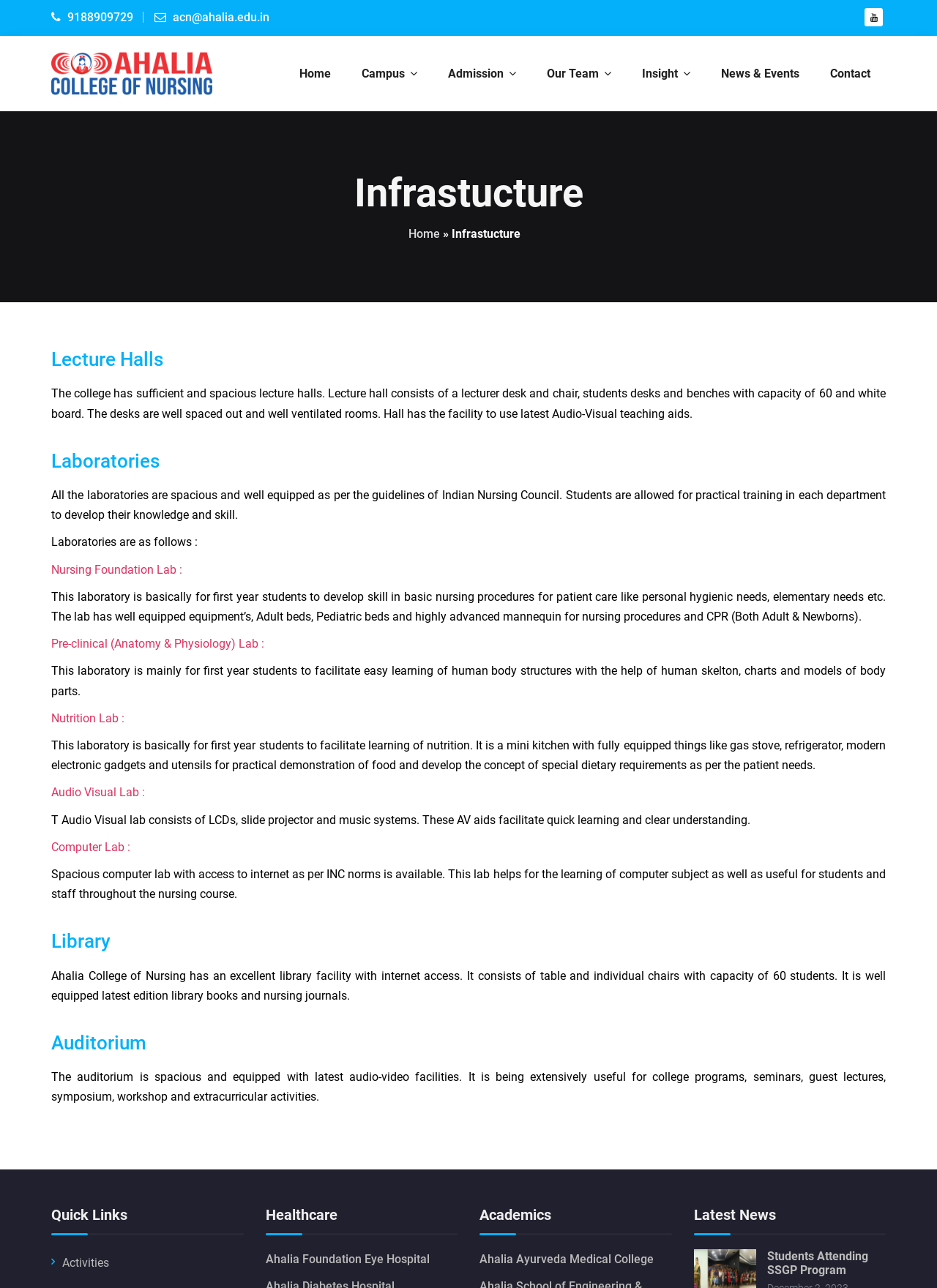Reply to the question with a single word or phrase:
How many students can the library accommodate?

60